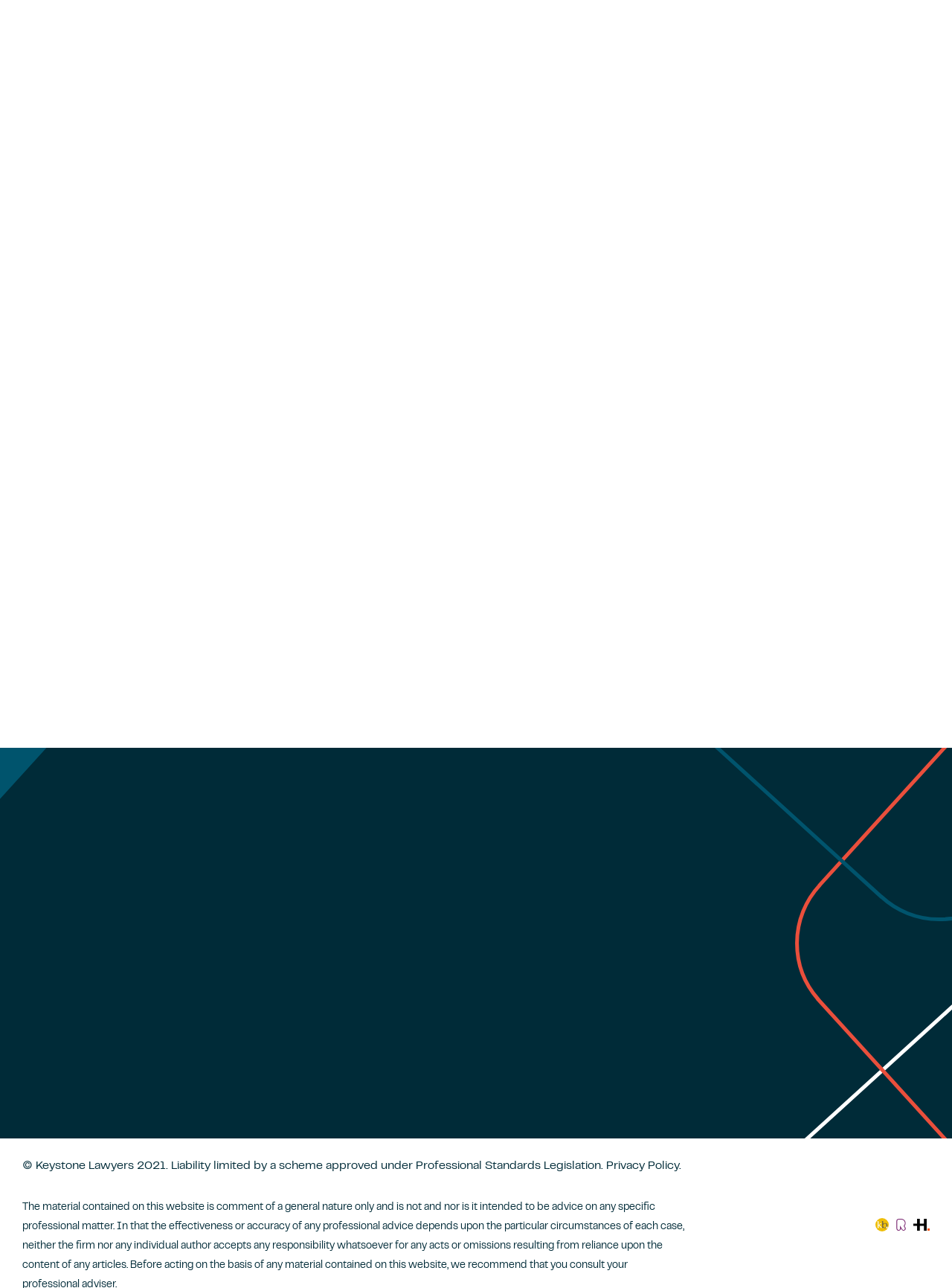Identify the bounding box of the HTML element described as: "+61 2 4915 9950".

[0.037, 0.789, 0.159, 0.799]